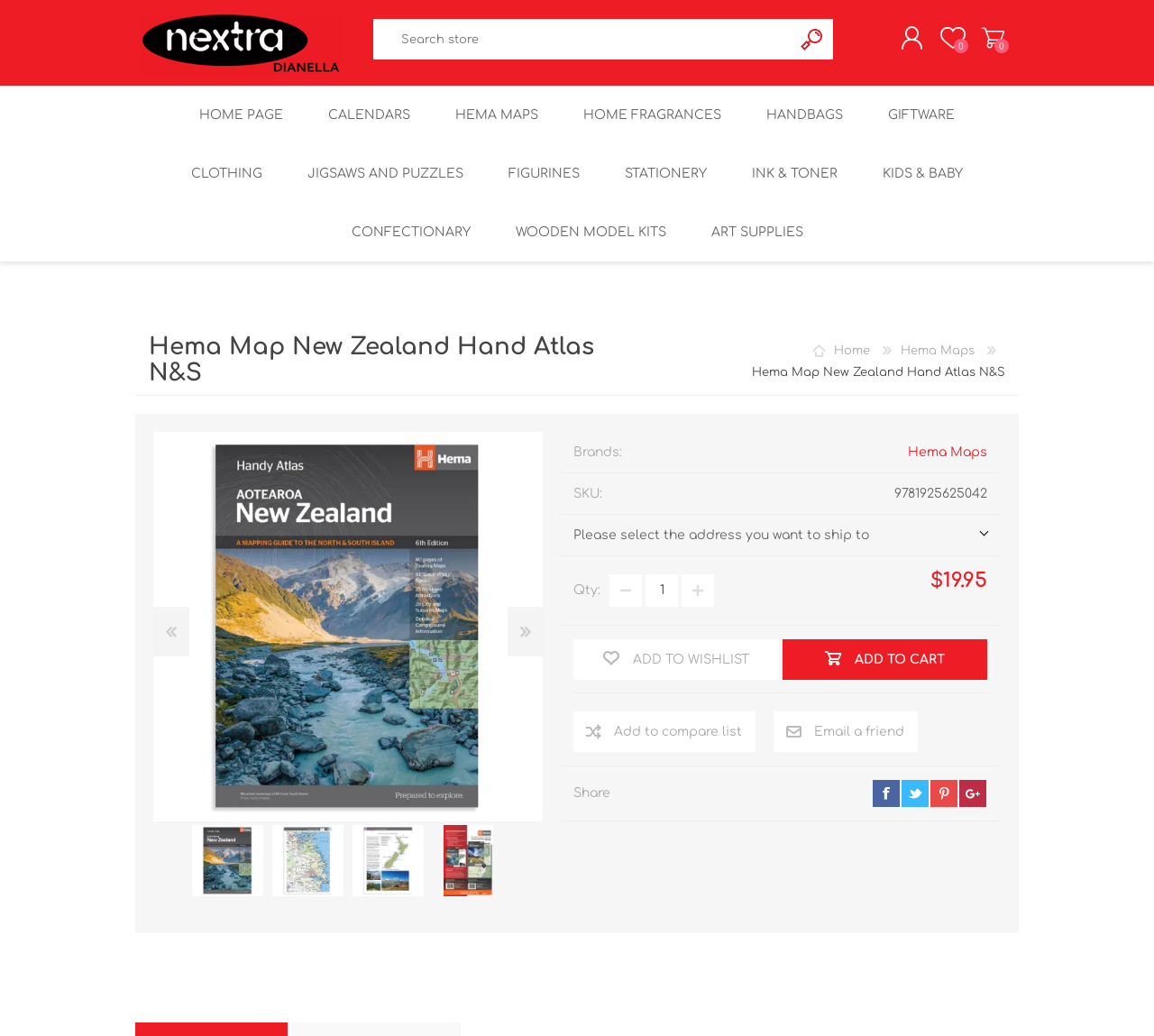Please specify the bounding box coordinates of the clickable region to carry out the following instruction: "Search for products". The coordinates should be four float numbers between 0 and 1, in the format [left, top, right, bottom].

[0.341, 0.024, 0.669, 0.064]